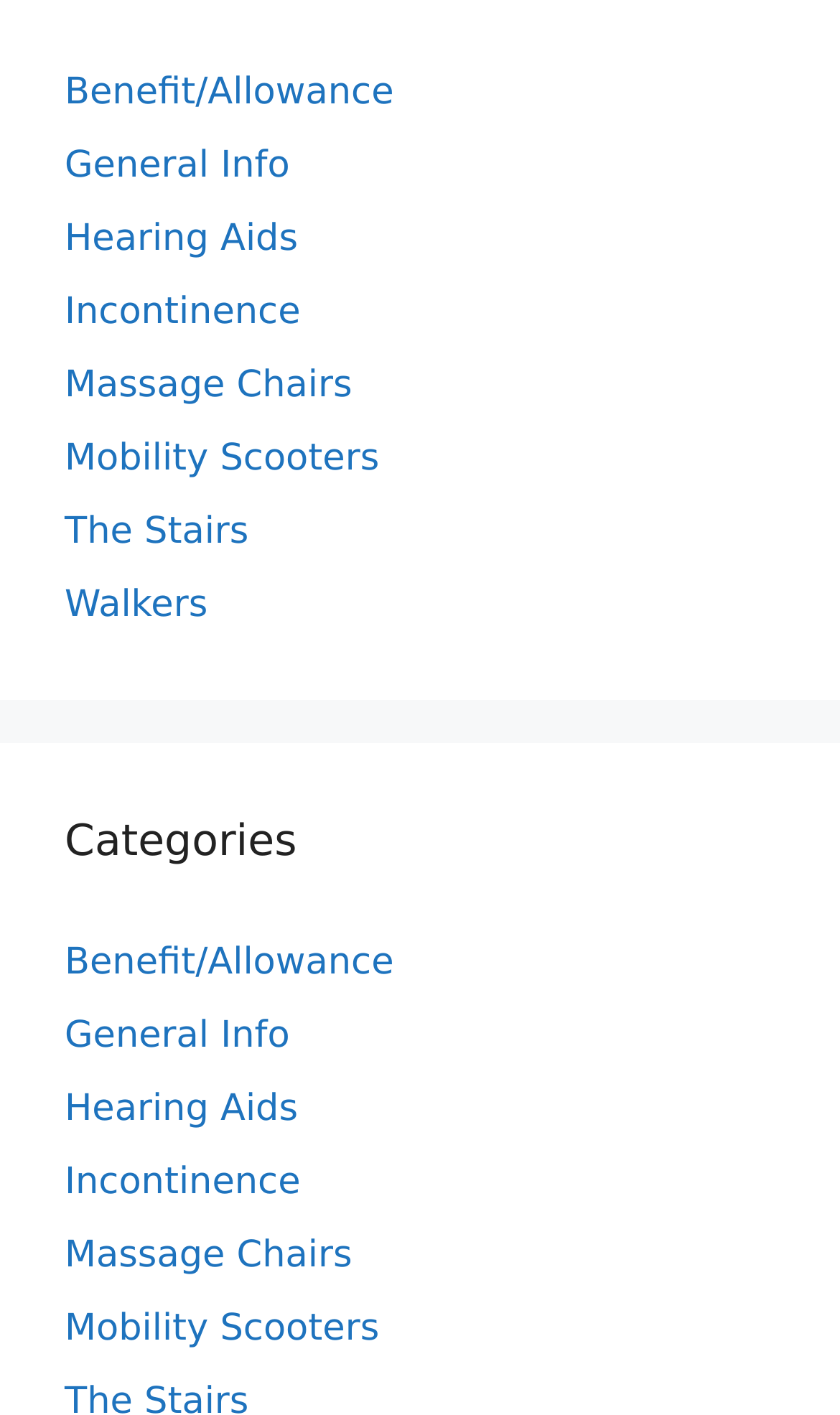Are there any duplicate categories?
Look at the image and answer the question with a single word or phrase.

Yes